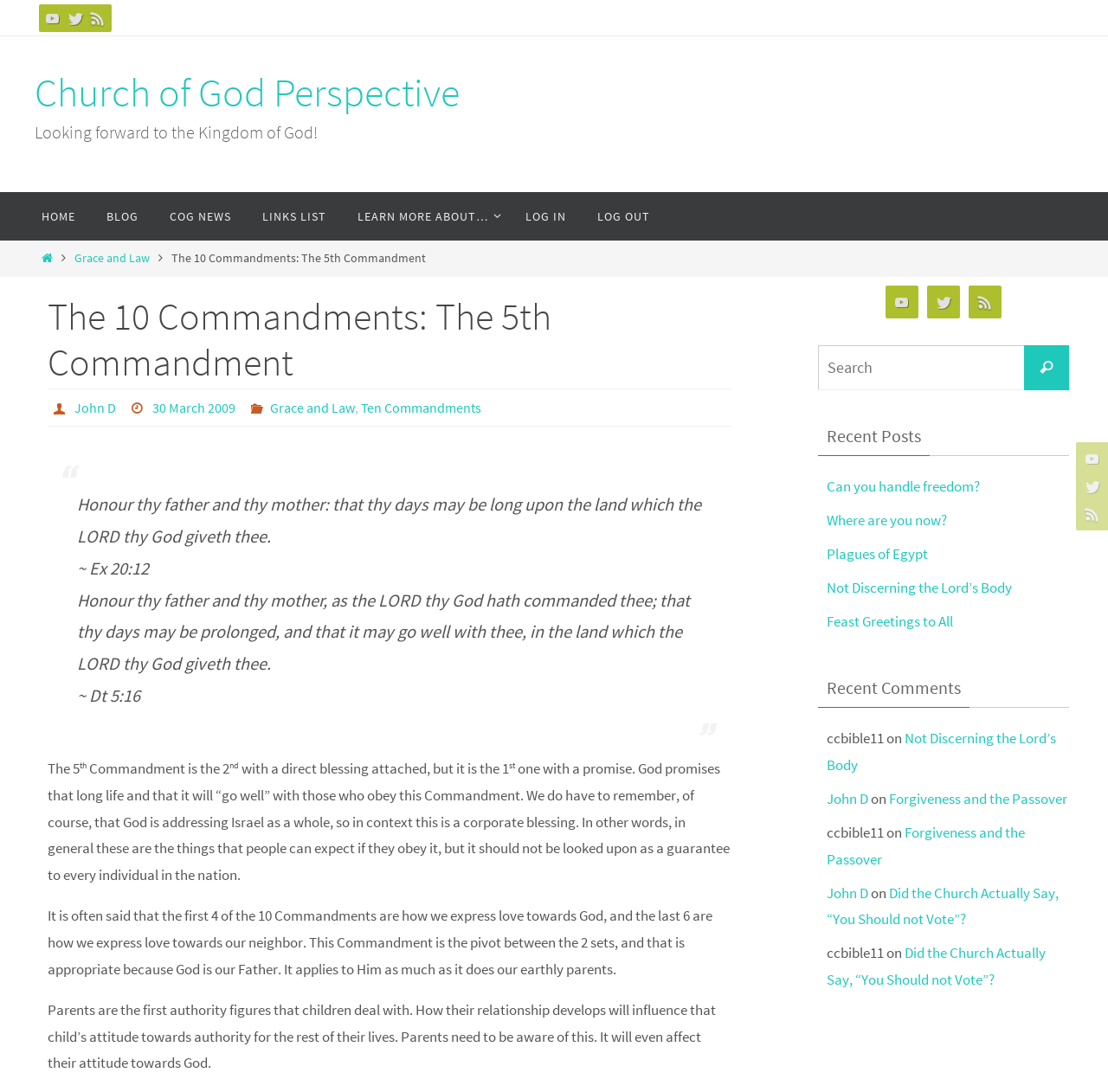Locate the bounding box coordinates of the clickable element to fulfill the following instruction: "Click on the link 'What Makes Teams Smart'". Provide the coordinates as four float numbers between 0 and 1 in the format [left, top, right, bottom].

None